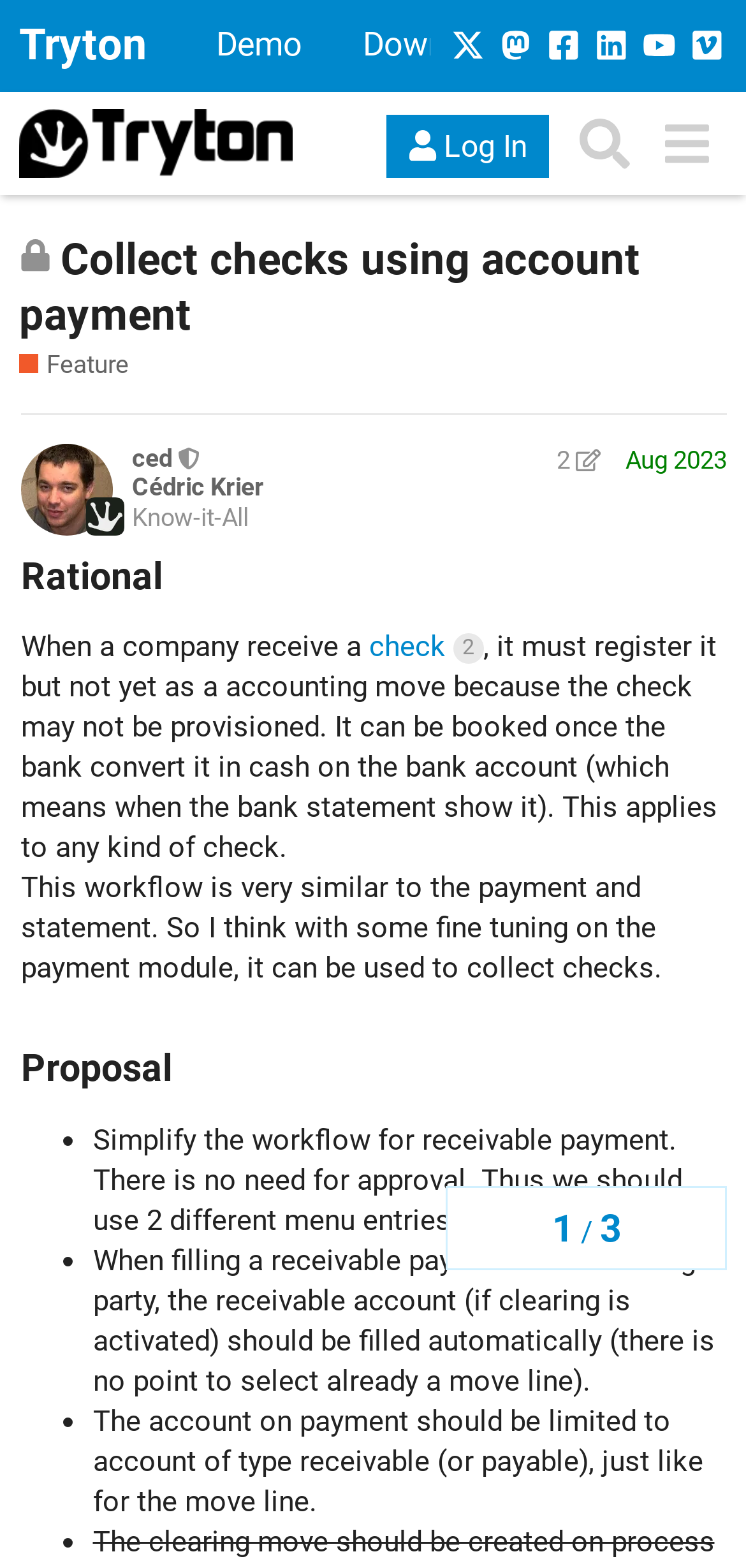Specify the bounding box coordinates of the area that needs to be clicked to achieve the following instruction: "Read the article about 'Demand for wives during the China endangers women that survive its borders'".

None